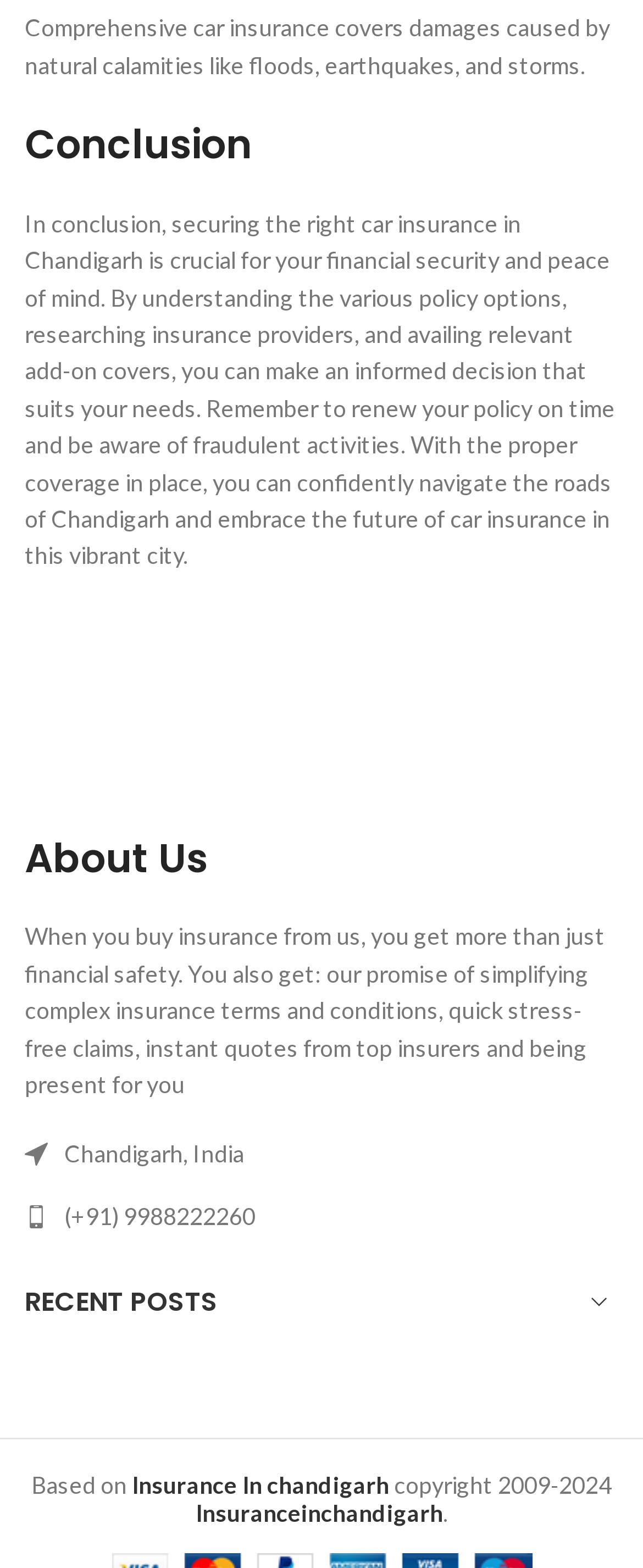What is the phone number provided on the webpage?
Using the details from the image, give an elaborate explanation to answer the question.

The phone number is mentioned in the static text '(+91) 9988222260' which is located below the image 'insurance in chandigarh' and the text 'Chandigarh, India'.